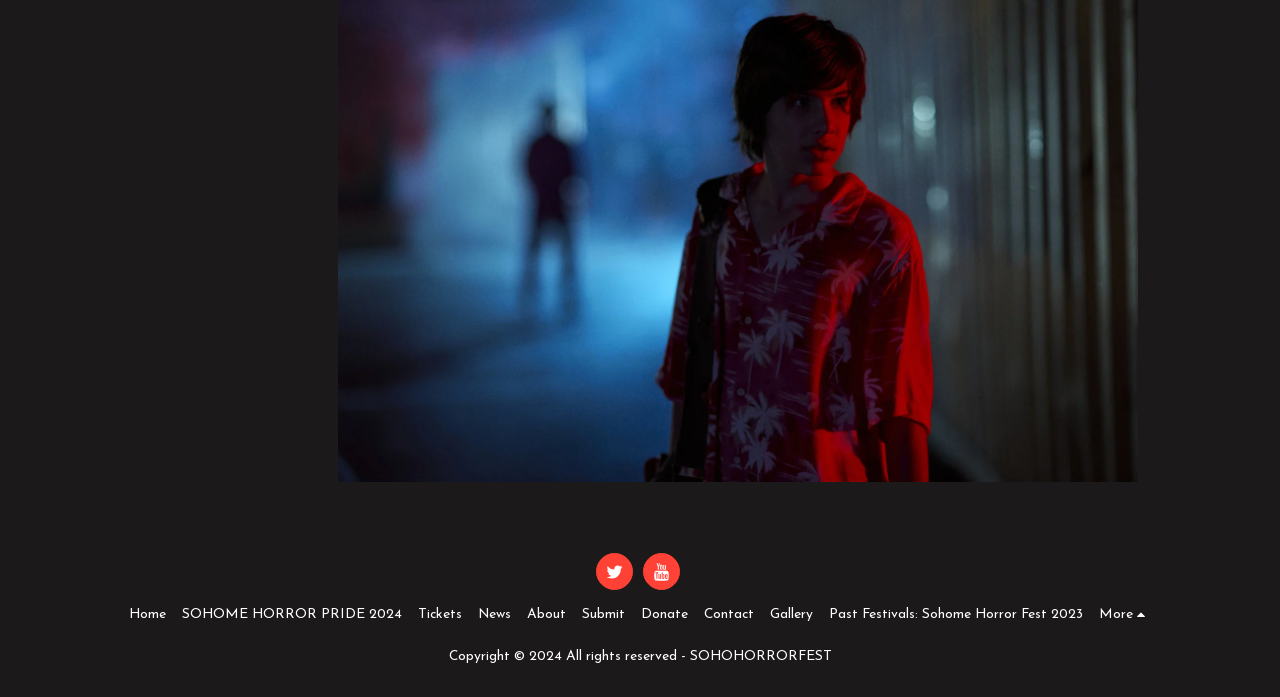Indicate the bounding box coordinates of the clickable region to achieve the following instruction: "read news."

[0.373, 0.868, 0.399, 0.897]